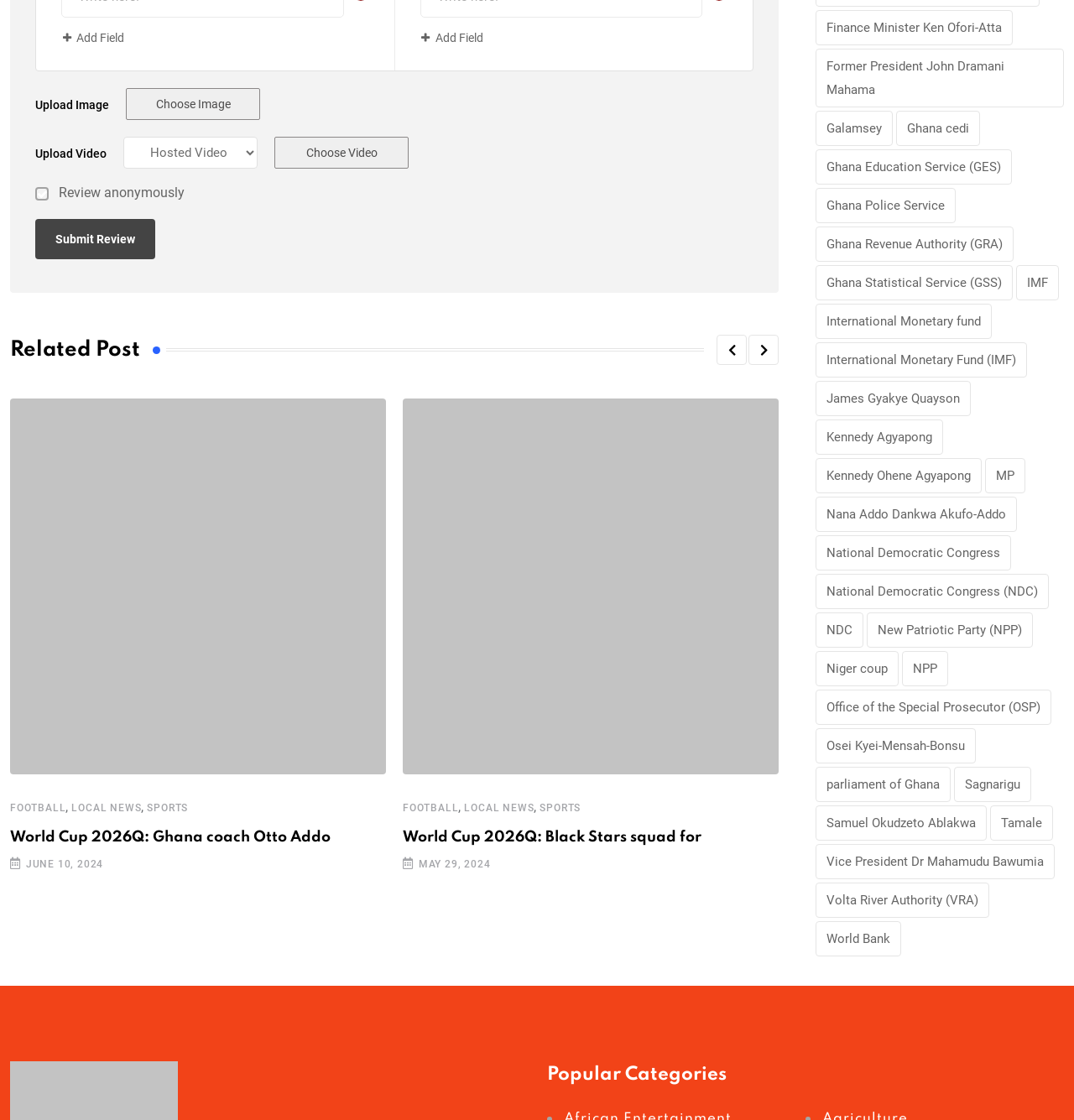Observe the image and answer the following question in detail: What is the function of the checkbox labeled 'Review anonymously'?

The checkbox labeled 'Review anonymously' is located near the 'Submit Review' button, and it allows users to choose whether to post their review anonymously or not. This feature provides users with the option to maintain their privacy while sharing their opinions.